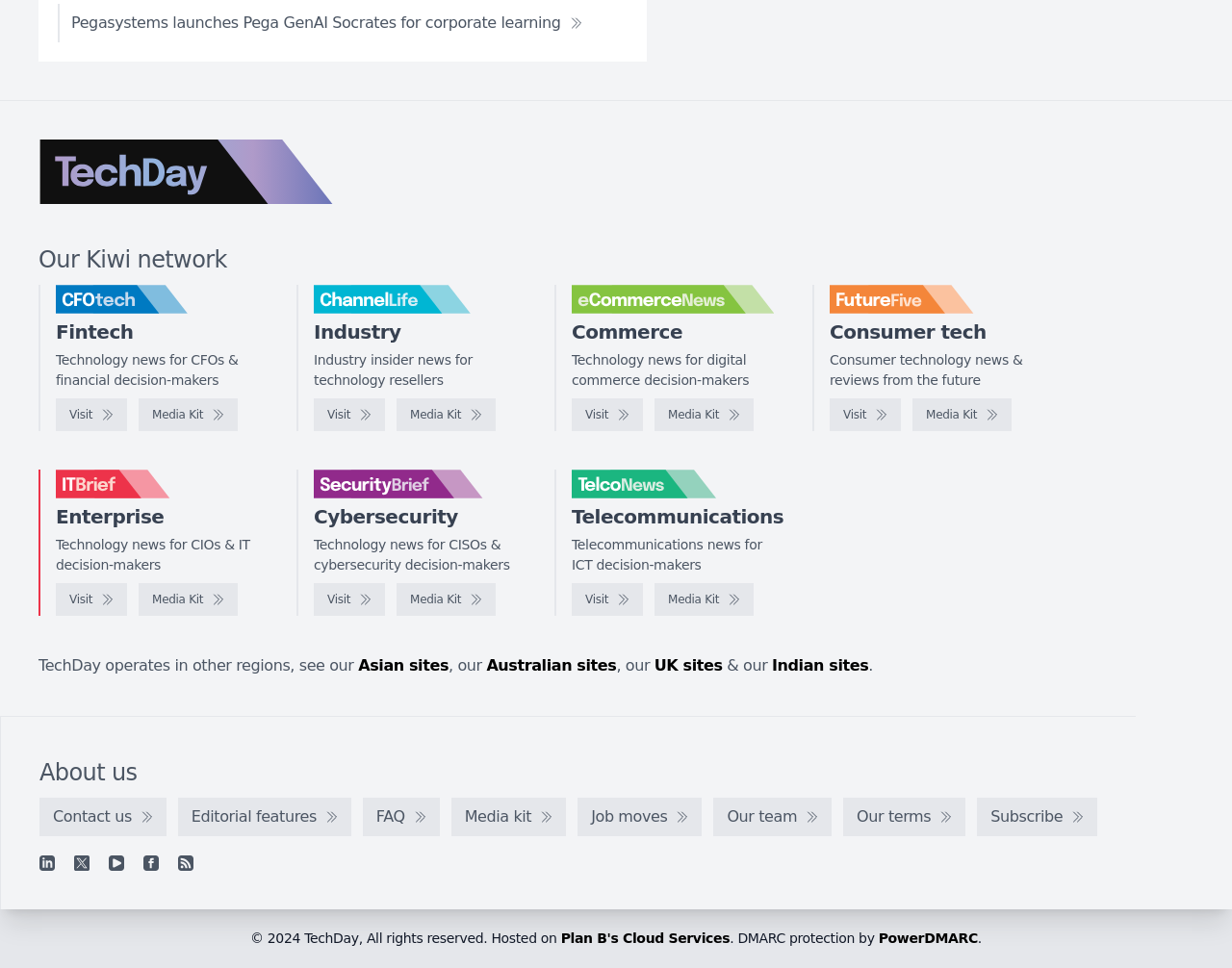How many regions does TechDay operate in?
Answer briefly with a single word or phrase based on the image.

Multiple